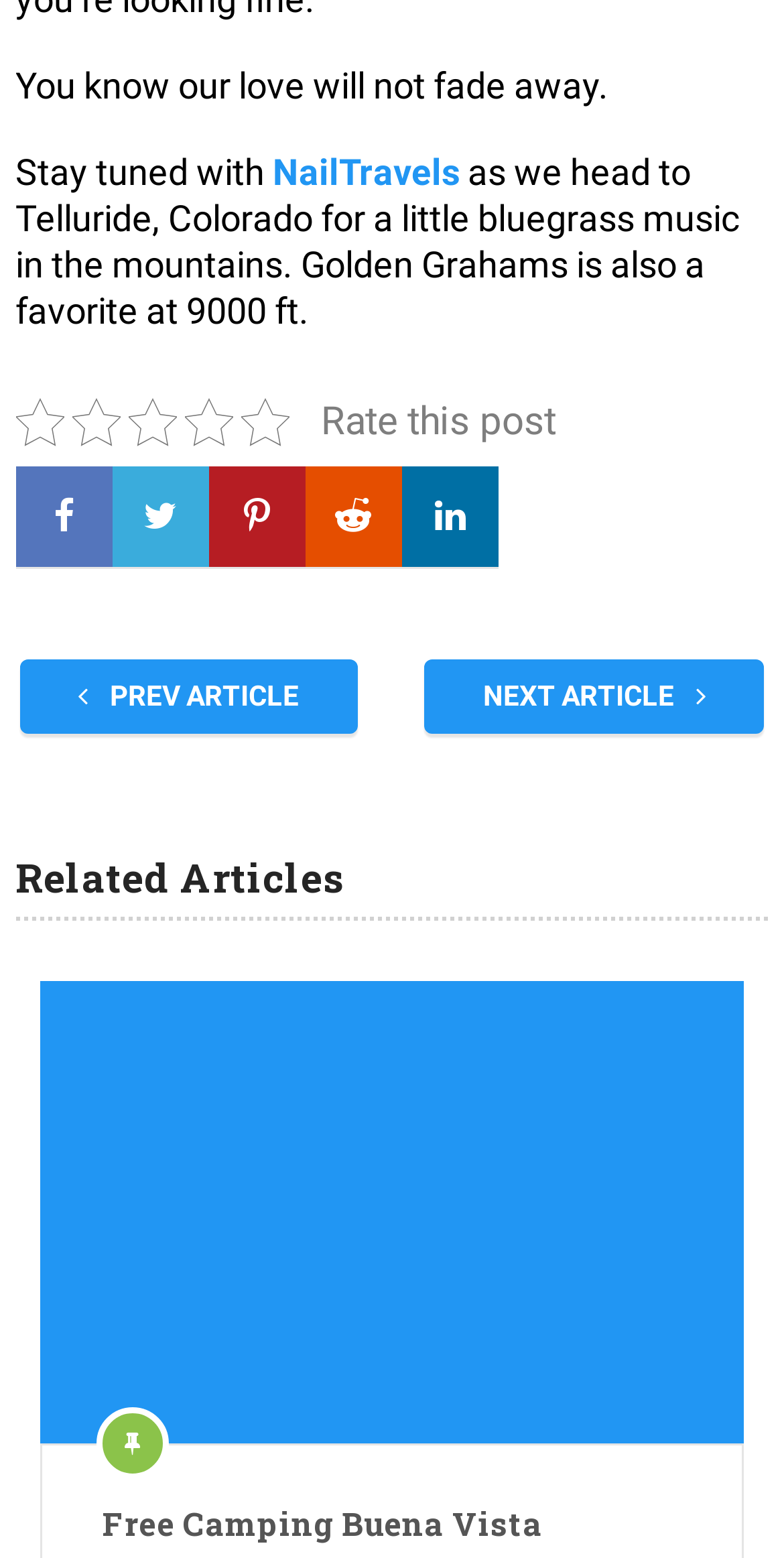Indicate the bounding box coordinates of the clickable region to achieve the following instruction: "Rate this post."

[0.41, 0.256, 0.71, 0.286]